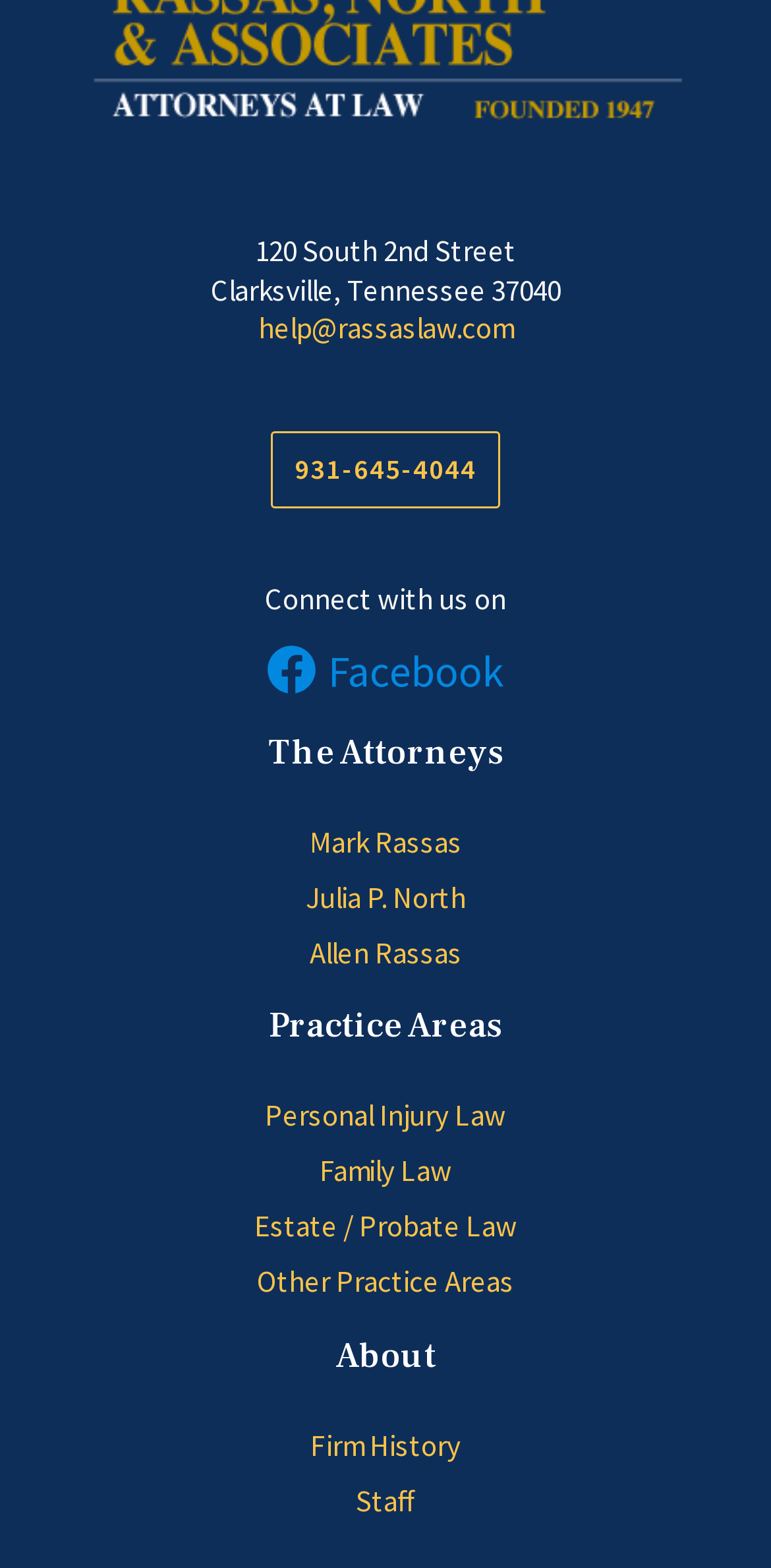Please determine the bounding box coordinates of the element to click on in order to accomplish the following task: "Read about Firm History". Ensure the coordinates are four float numbers ranging from 0 to 1, i.e., [left, top, right, bottom].

[0.403, 0.909, 0.597, 0.933]